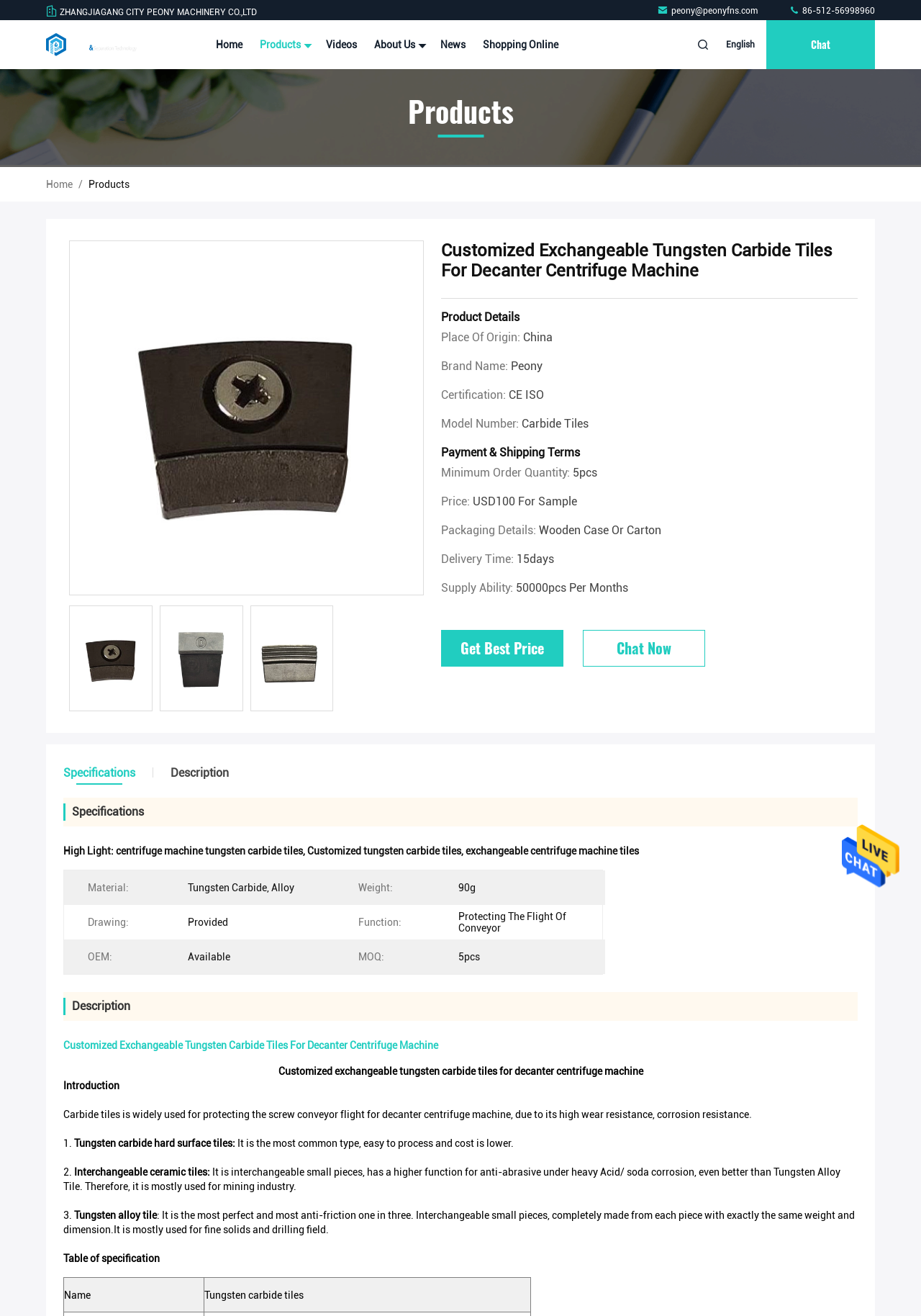Give a detailed explanation of the elements present on the webpage.

This webpage is about customized exchangeable tungsten carbide tiles for decanter centrifuge machines. At the top, there is a company logo and a navigation menu with links to "Home", "Products", "Videos", "About Us", "News", and "Shopping Online". Below the navigation menu, there is a section with the company name, "ZHANGJIAGANG CITY PEONY MACHINERY CO.,LTD", and contact information, including an email address and phone number.

On the left side of the page, there is a product image and a "Send Message" button. Below the product image, there is a section with product details, including the product name, place of origin, brand name, certification, model number, payment and shipping terms, and packaging details.

In the main content area, there is a heading that reads "Customized Exchangeable Tungsten Carbide Tiles For Decanter Centrifuge Machine" and a brief description of the product. Below the heading, there are three images of the product, each with a caption indicating that it is one of three images.

Further down the page, there is a table with specifications of the product, including material, weight, drawing, function, and OEM information. Below the table, there is a section with a heading that reads "Description" and a detailed description of the product.

At the bottom of the page, there is a section with a heading that reads "High Light" and three headings that highlight the key features of the product: "centrifuge machine tungsten carbide tiles", "Customized tungsten carbide tiles", and "exchangeable centrifuge machine tiles".